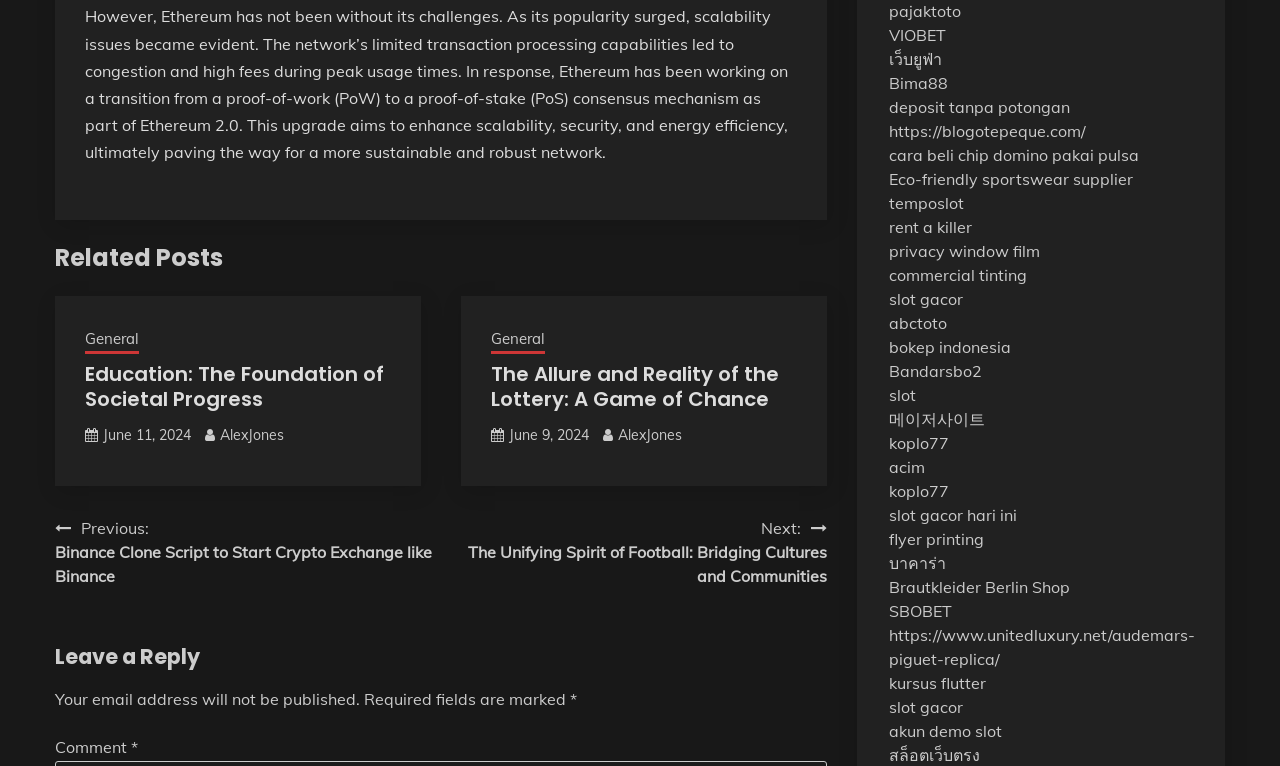Identify the bounding box coordinates for the UI element described as follows: "June 11, 2024June 11, 2024". Ensure the coordinates are four float numbers between 0 and 1, formatted as [left, top, right, bottom].

[0.08, 0.556, 0.149, 0.579]